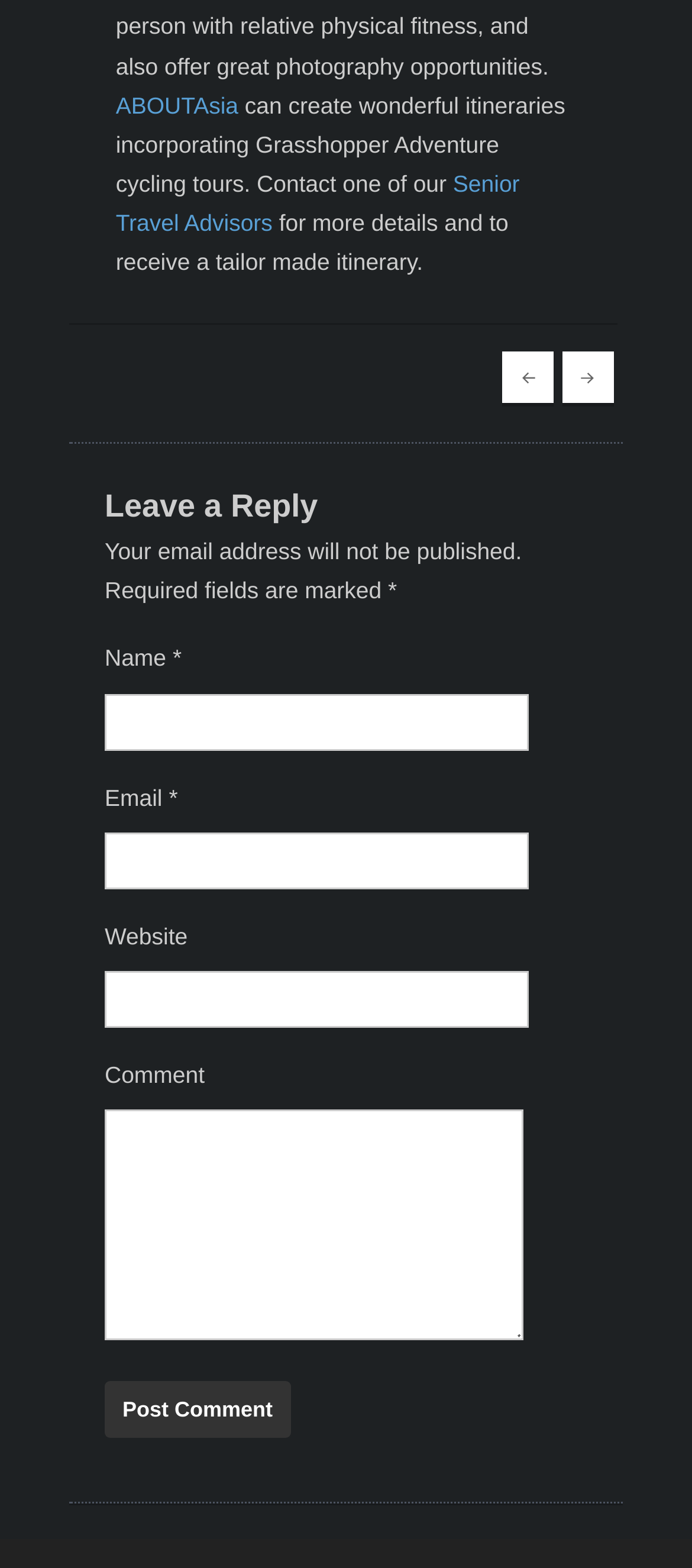Bounding box coordinates should be in the format (top-left x, top-left y, bottom-right x, bottom-right y) and all values should be floating point numbers between 0 and 1. Determine the bounding box coordinate for the UI element described as: parent_node: Comment aria-describedby="form-allowed-tags" name="comment"

[0.151, 0.708, 0.755, 0.855]